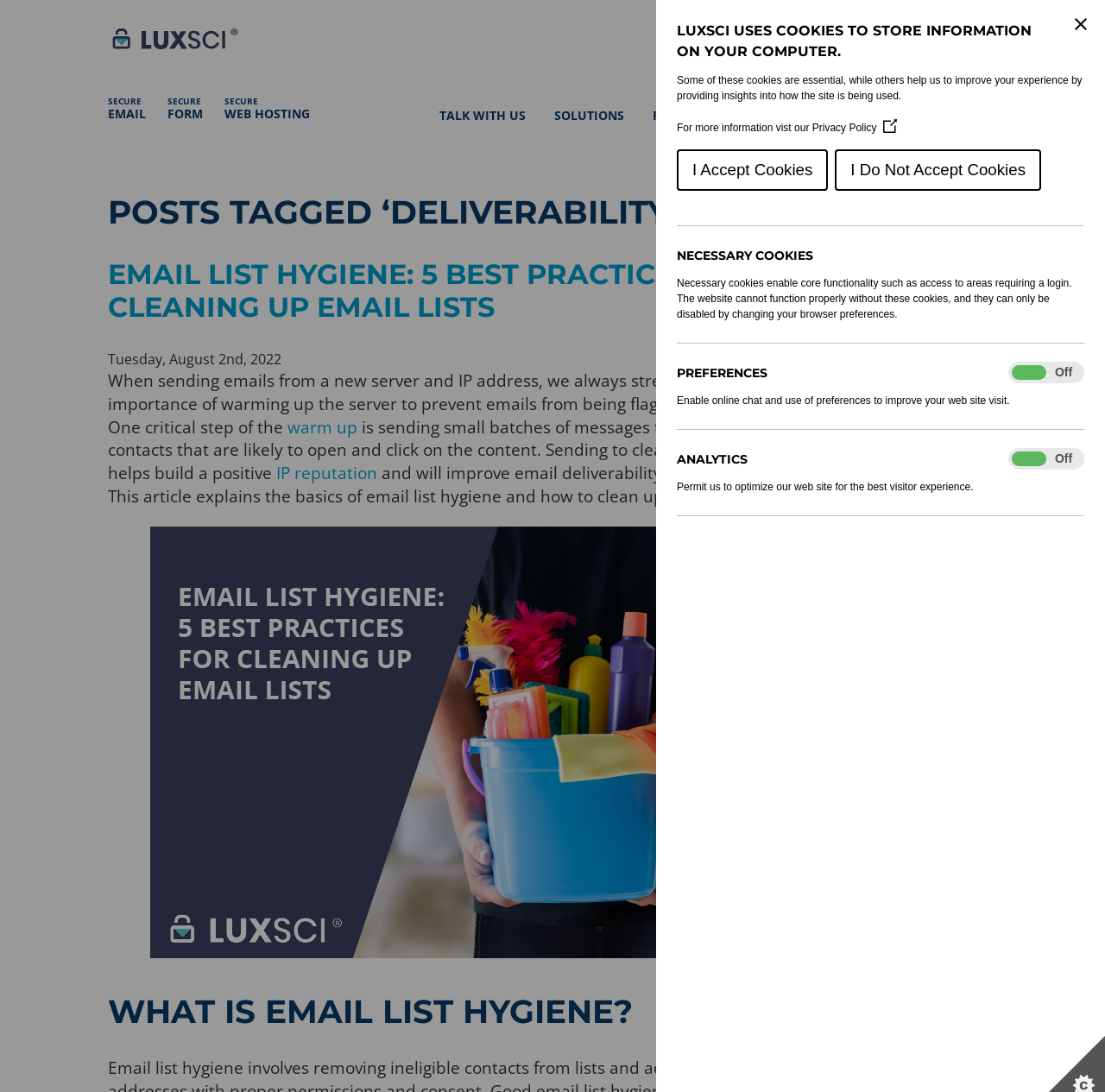What is the purpose of necessary cookies?
Based on the image, answer the question with as much detail as possible.

According to the webpage, necessary cookies enable core functionality such as access to areas requiring a login, and the website cannot function properly without these cookies.